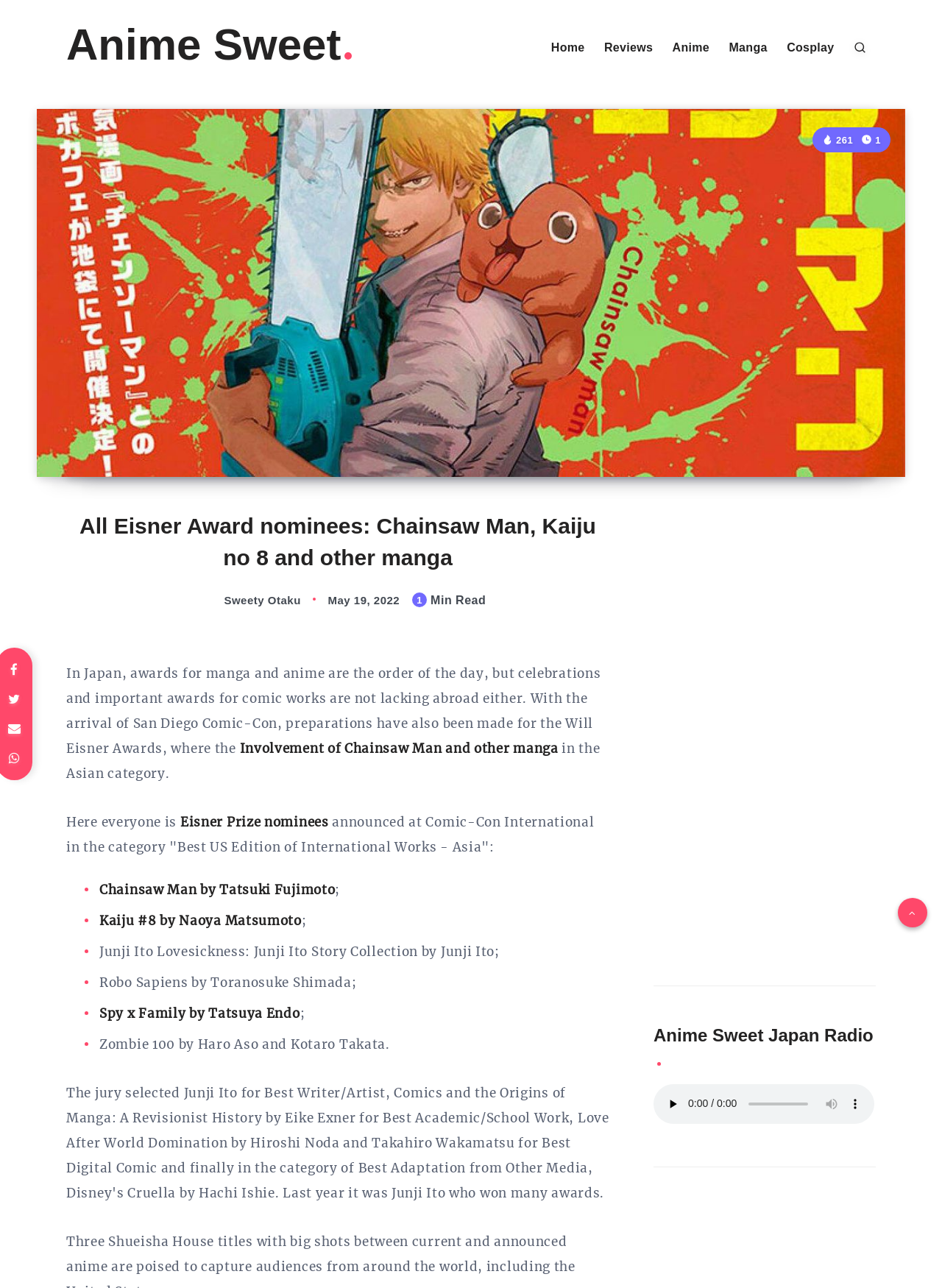Determine the bounding box for the UI element as described: "Anime". The coordinates should be represented as four float numbers between 0 and 1, formatted as [left, top, right, bottom].

[0.714, 0.031, 0.753, 0.043]